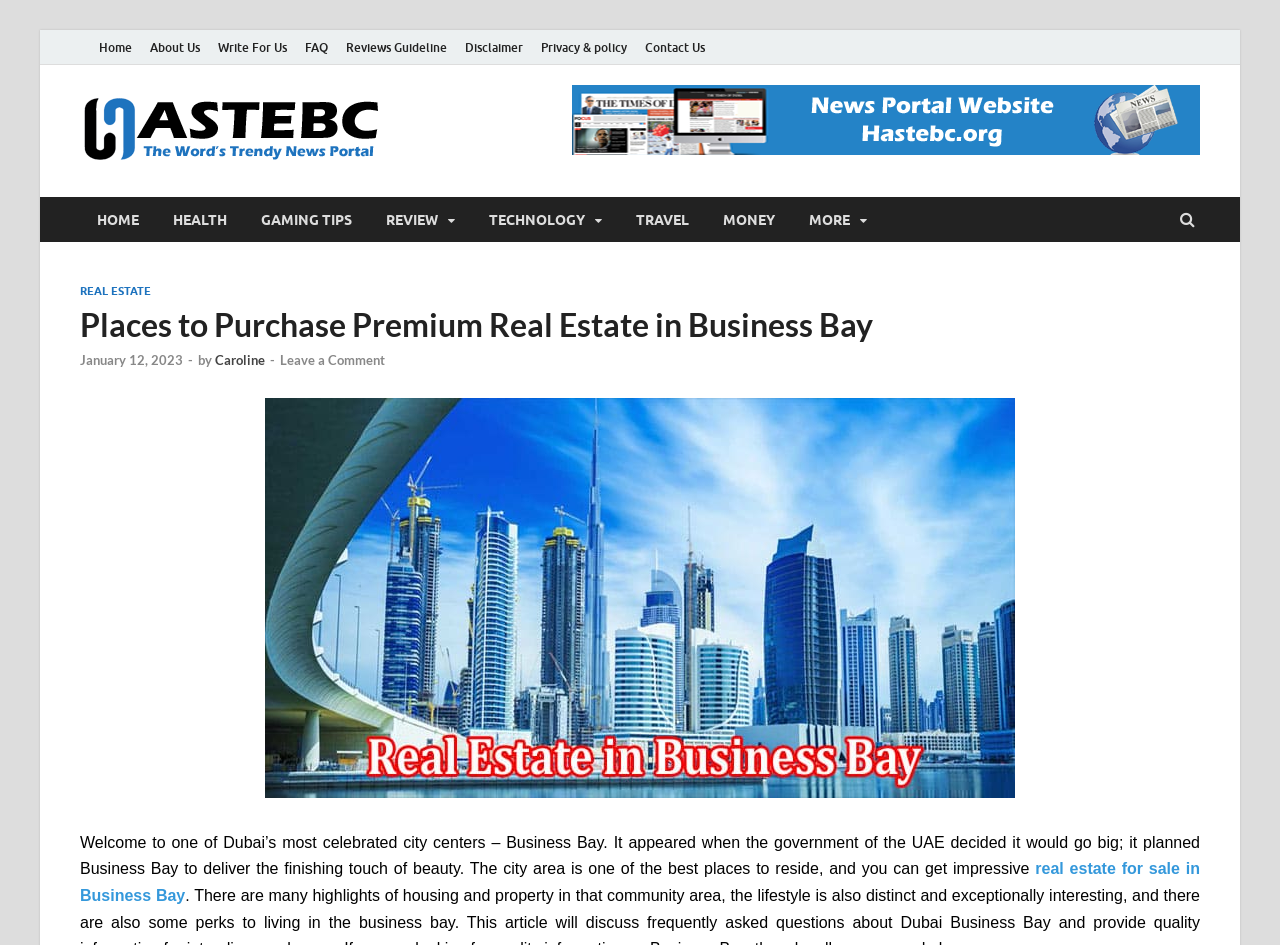Who is the author of the article?
Look at the image and answer the question using a single word or phrase.

Caroline